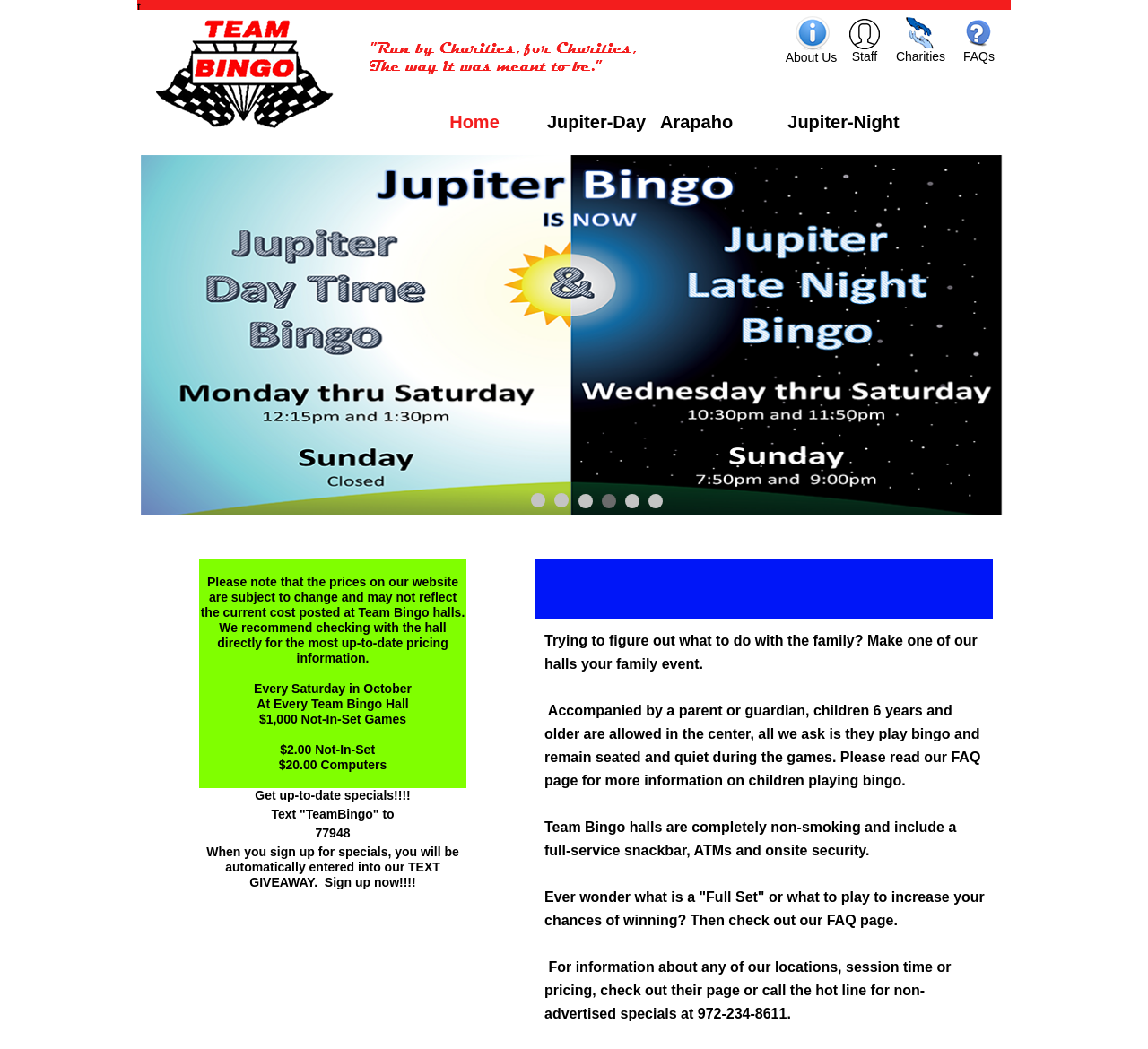What amenities are available at Team Bingo halls?
Please provide a single word or phrase in response based on the screenshot.

Snack bar, ATMs, security